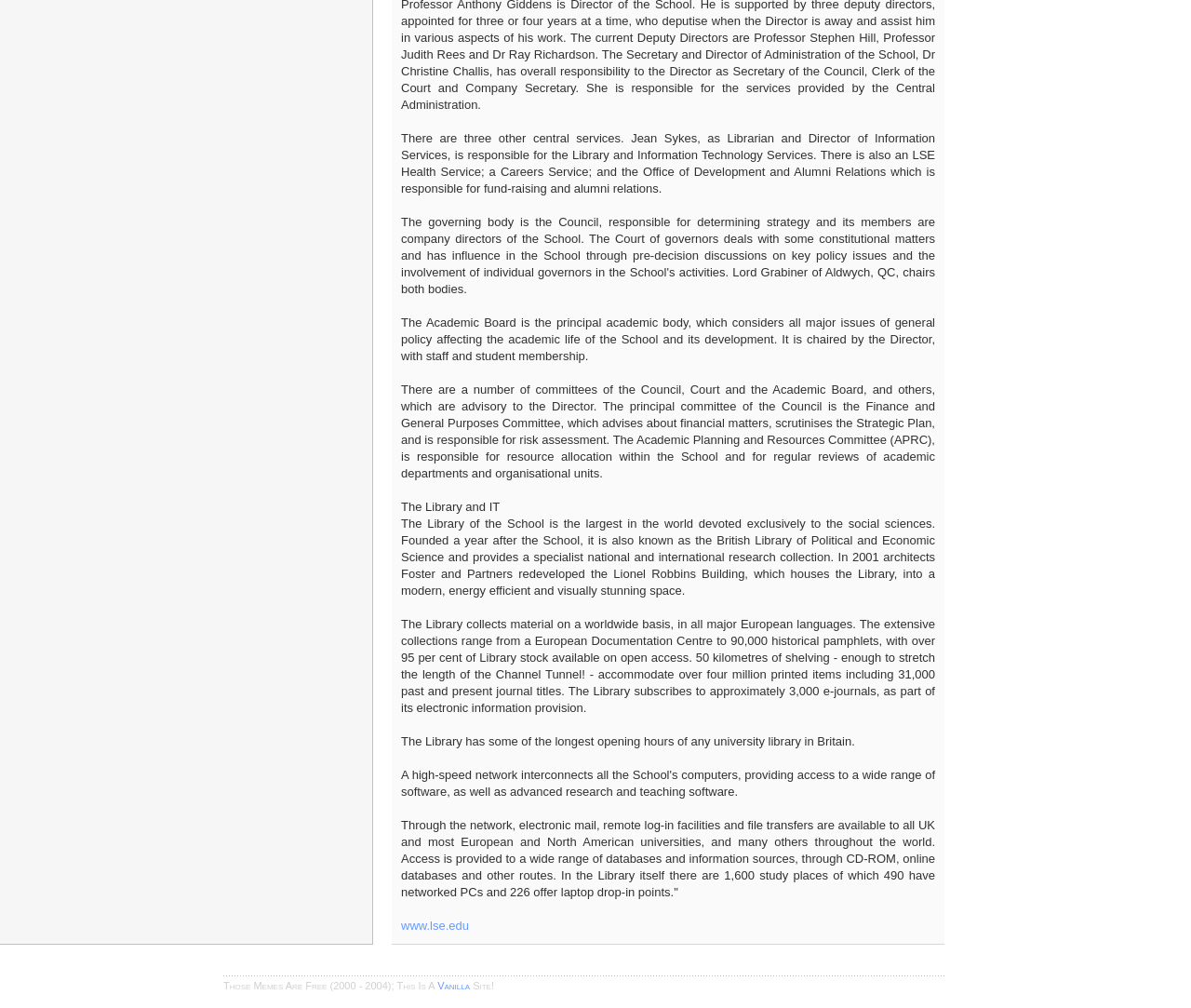What is the name of the architects who redeveloped the Lionel Robbins Building?
Using the image, answer in one word or phrase.

Foster and Partners